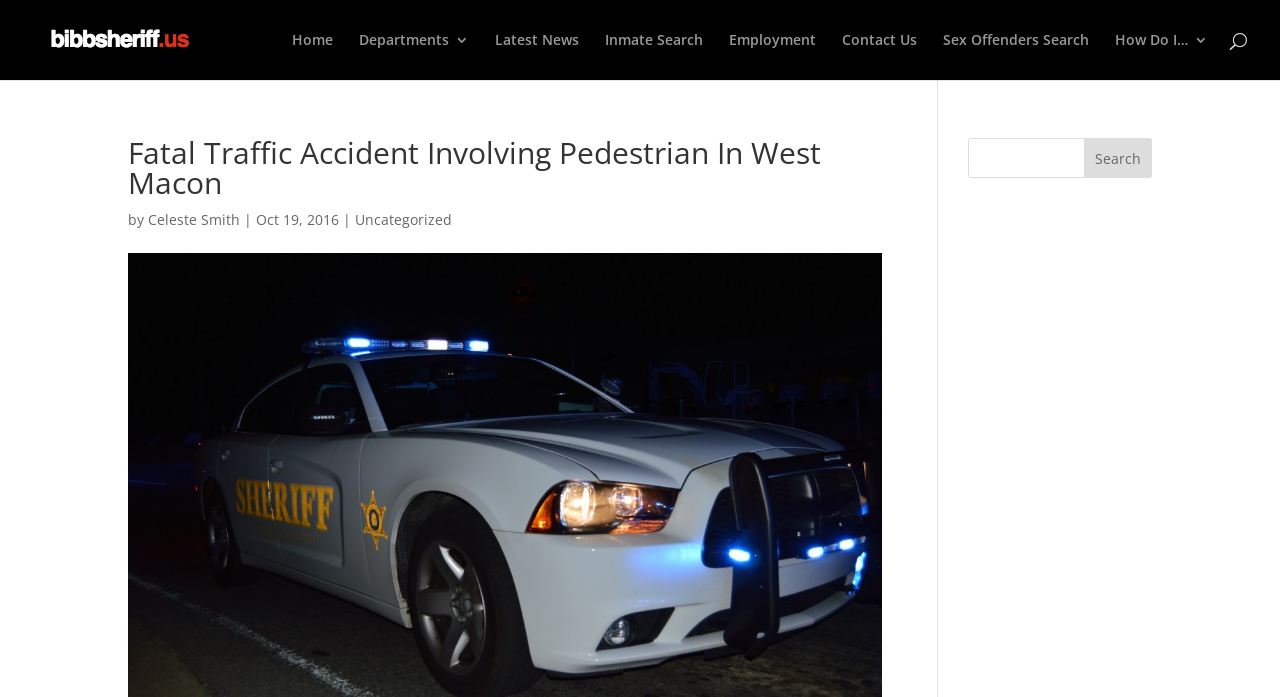Using the elements shown in the image, answer the question comprehensively: Who wrote the article?

I found a link on the webpage with the text 'Celeste Smith', which is preceded by the word 'by'. This suggests that Celeste Smith is the author of the article.